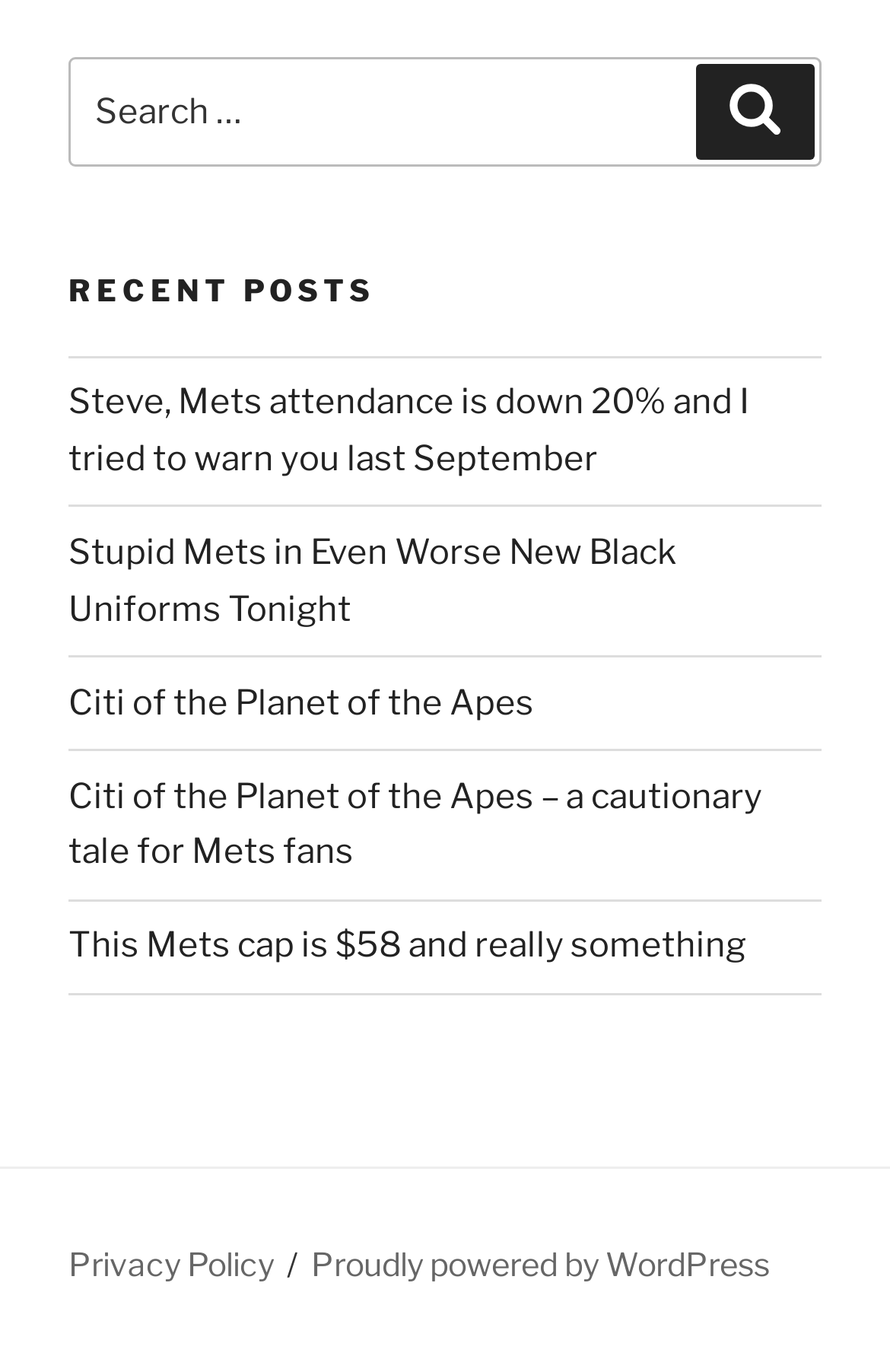Please reply to the following question using a single word or phrase: 
What is the text on the search button?

Search